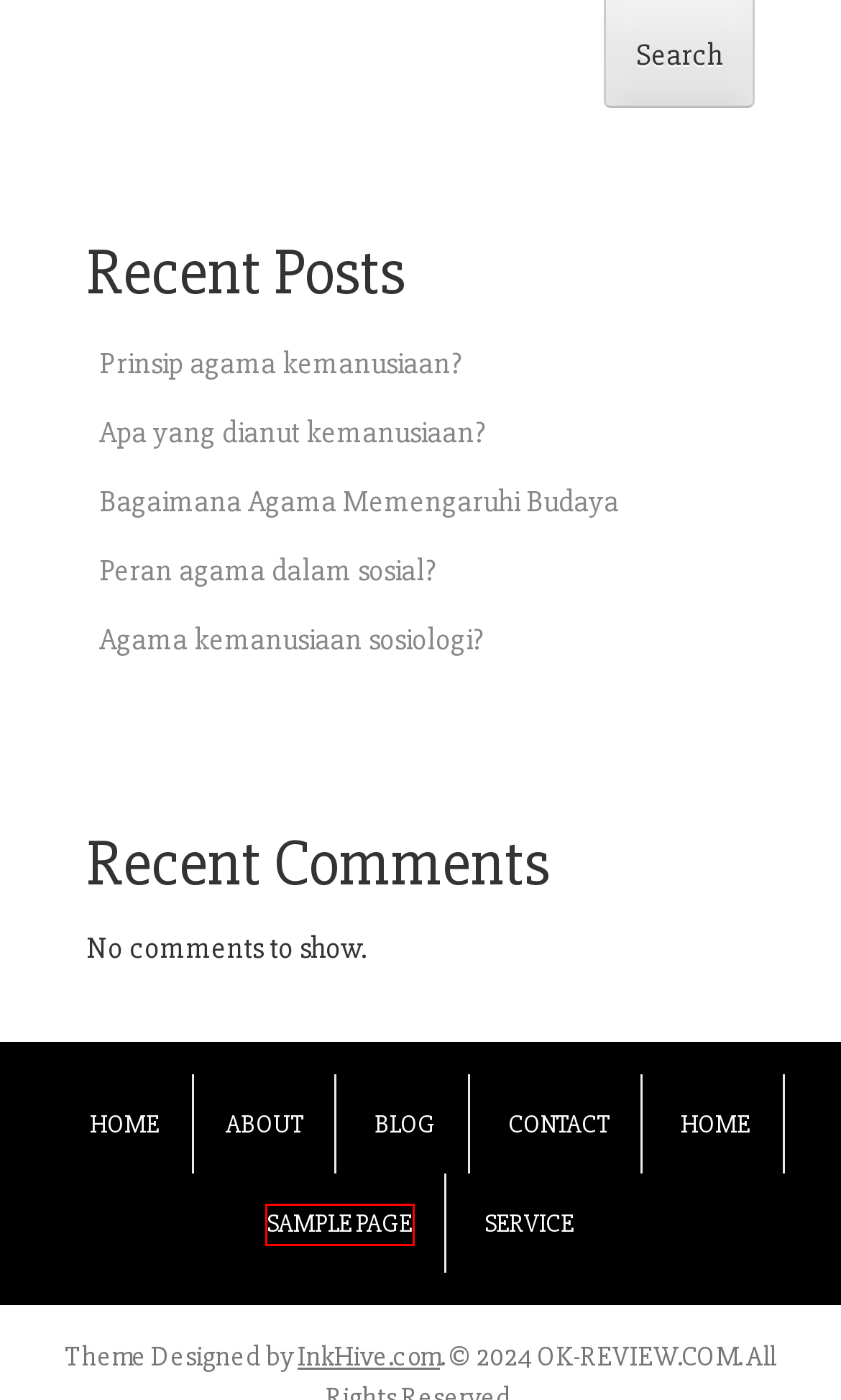You are given a screenshot of a webpage with a red bounding box around an element. Choose the most fitting webpage description for the page that appears after clicking the element within the red bounding box. Here are the candidates:
A. Contact - OK-REVIEW.COM
B. Home - OK-REVIEW.COM
C. Sample Page - OK-REVIEW.COM
D. Agama kemanusiaan sosiologi? - OK-REVIEW.COM
E. Blog - OK-REVIEW.COM
F. Service - OK-REVIEW.COM
G. Prinsip agama kemanusiaan? - OK-REVIEW.COM
H. About - OK-REVIEW.COM

C